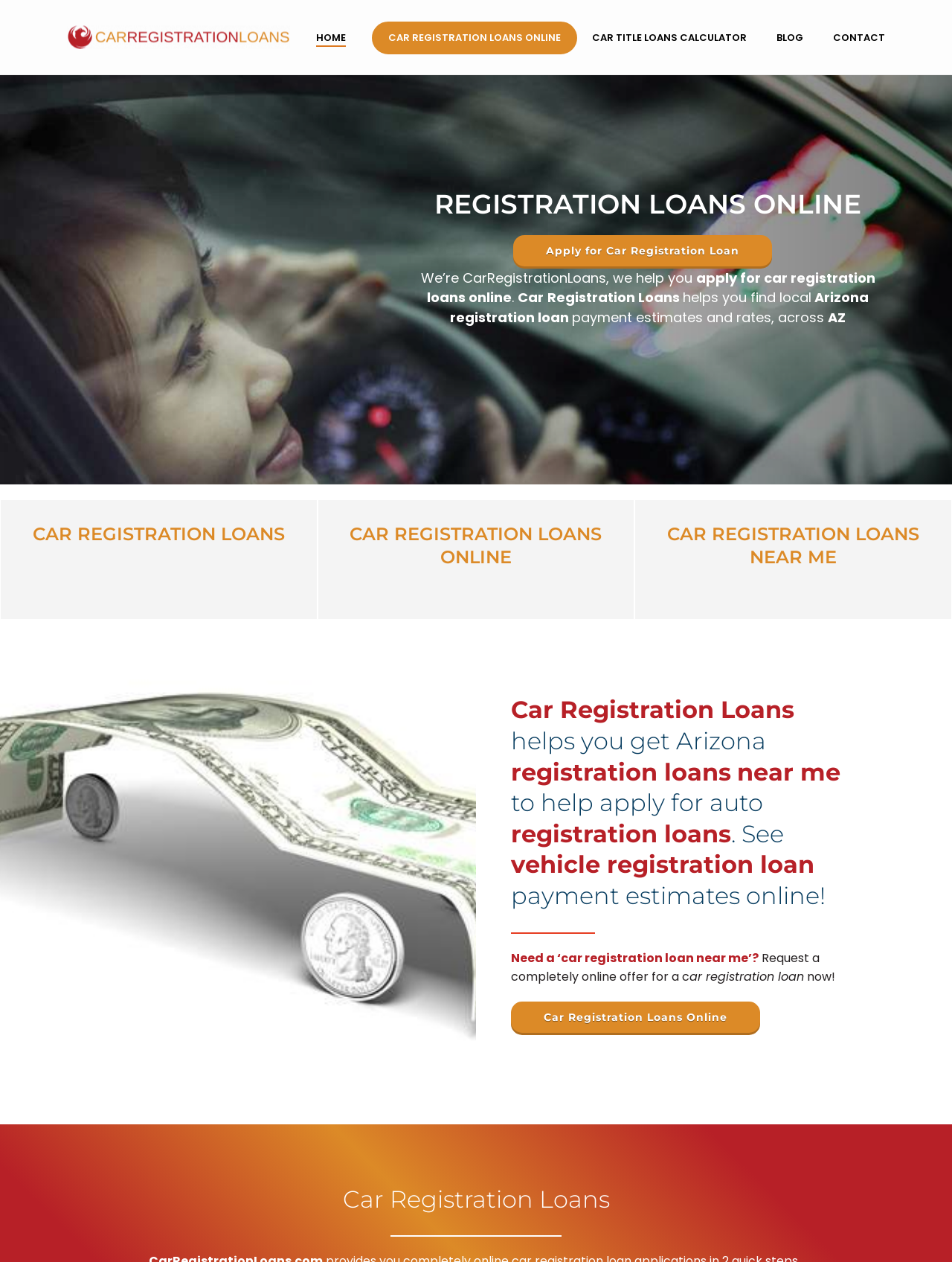What is the location where car registration loans are available?
Please give a detailed and elaborate answer to the question.

The location is mentioned in the sentence 'Arizona registration loan payment estimates and rates, across AZ' which is located in the middle of the webpage, indicating that the car registration loans are available in Arizona.